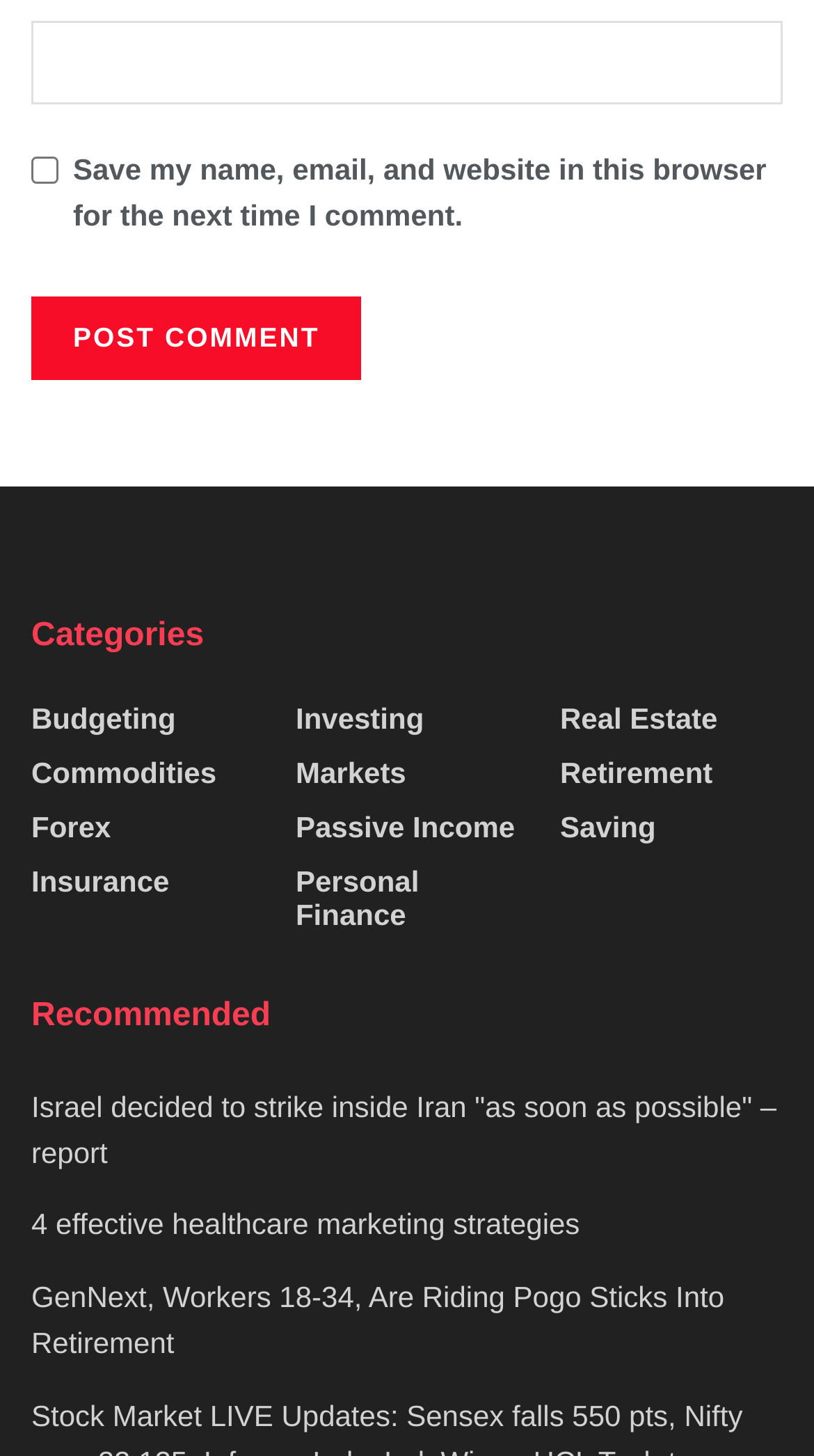What is the first recommended article?
Use the screenshot to answer the question with a single word or phrase.

Israel decided to strike inside Iran “as soon as possible” – report